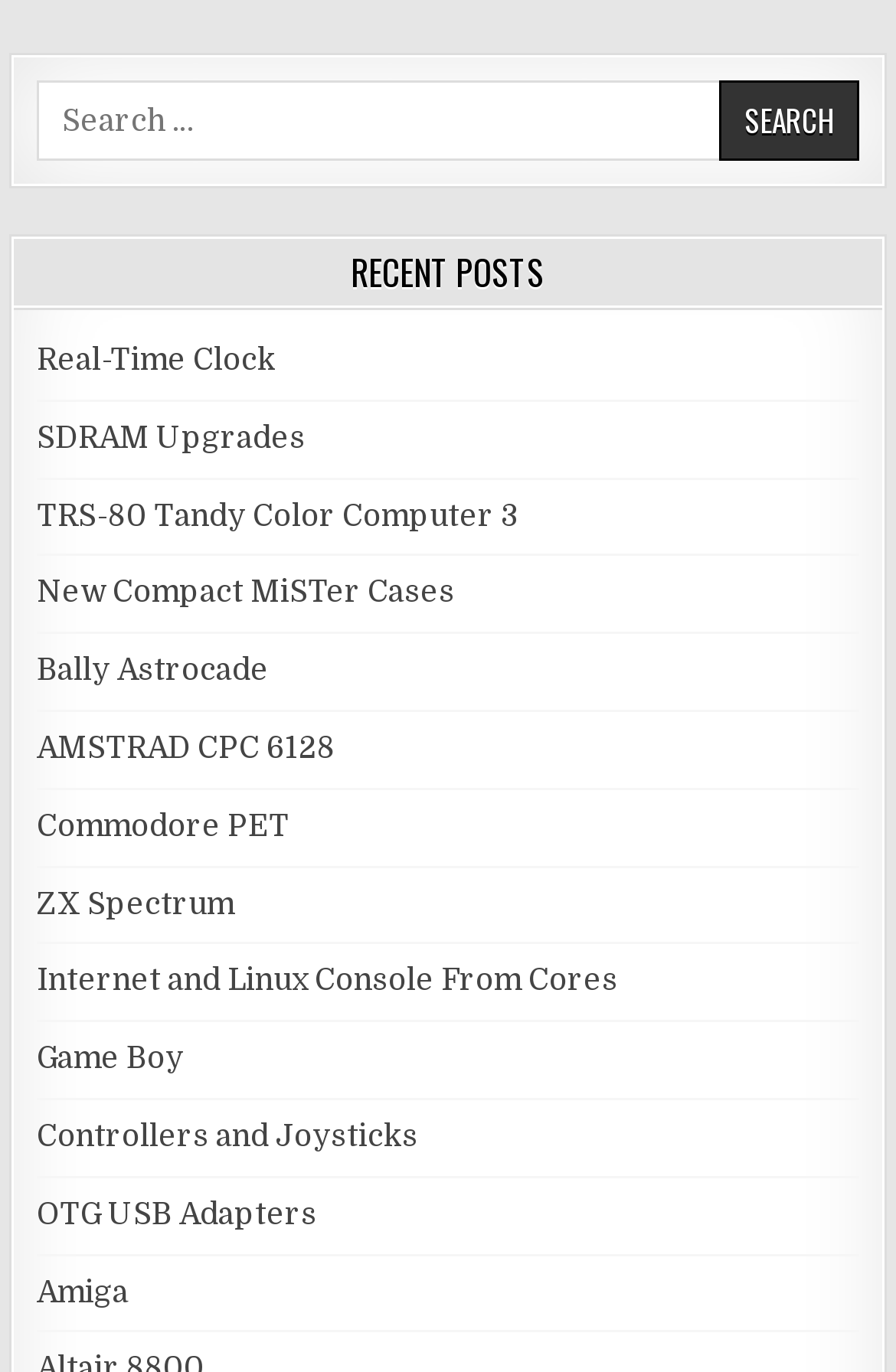How many links are there under 'RECENT POSTS'?
Look at the image and construct a detailed response to the question.

I counted the number of link elements under the 'RECENT POSTS' heading, starting from 'Real-Time Clock' to 'Amiga', and found 15 links in total.